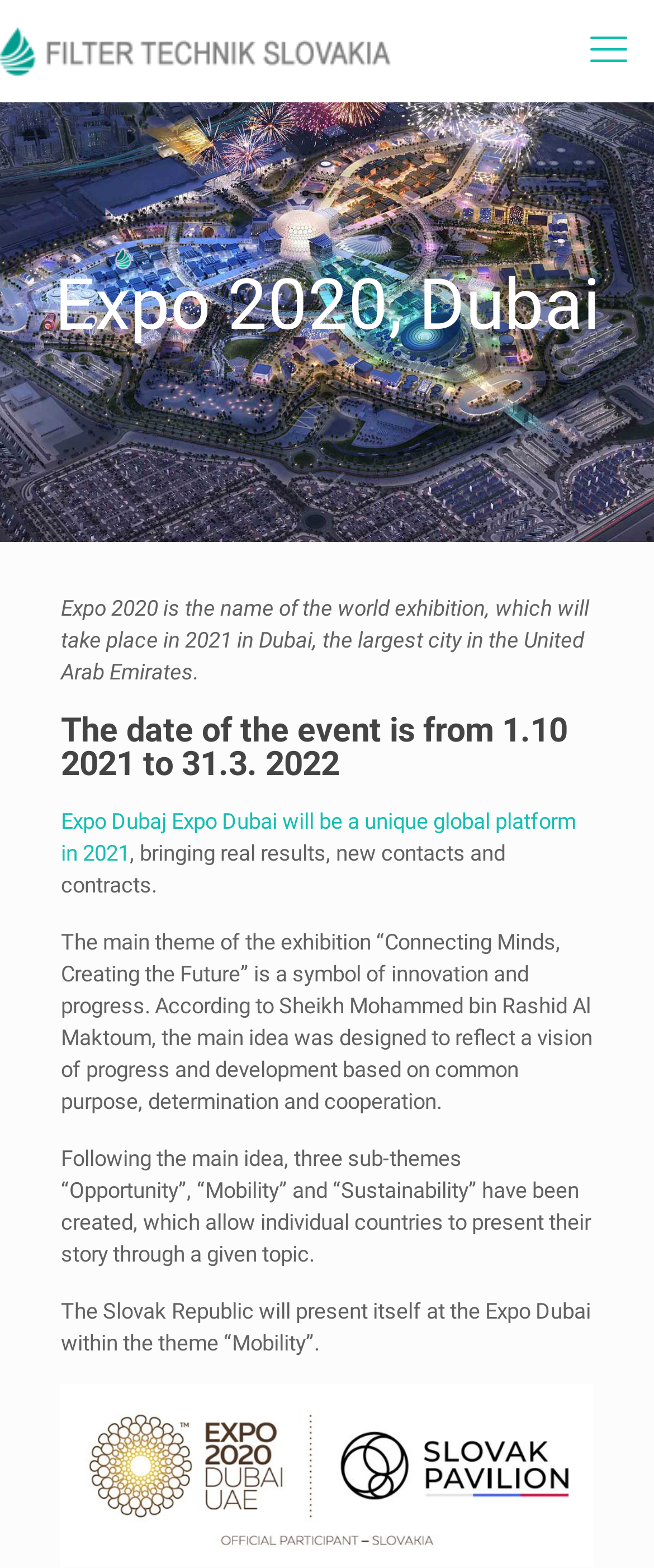When is the Expo 2020 event taking place?
Use the image to answer the question with a single word or phrase.

1.10.2021 to 31.3.2022